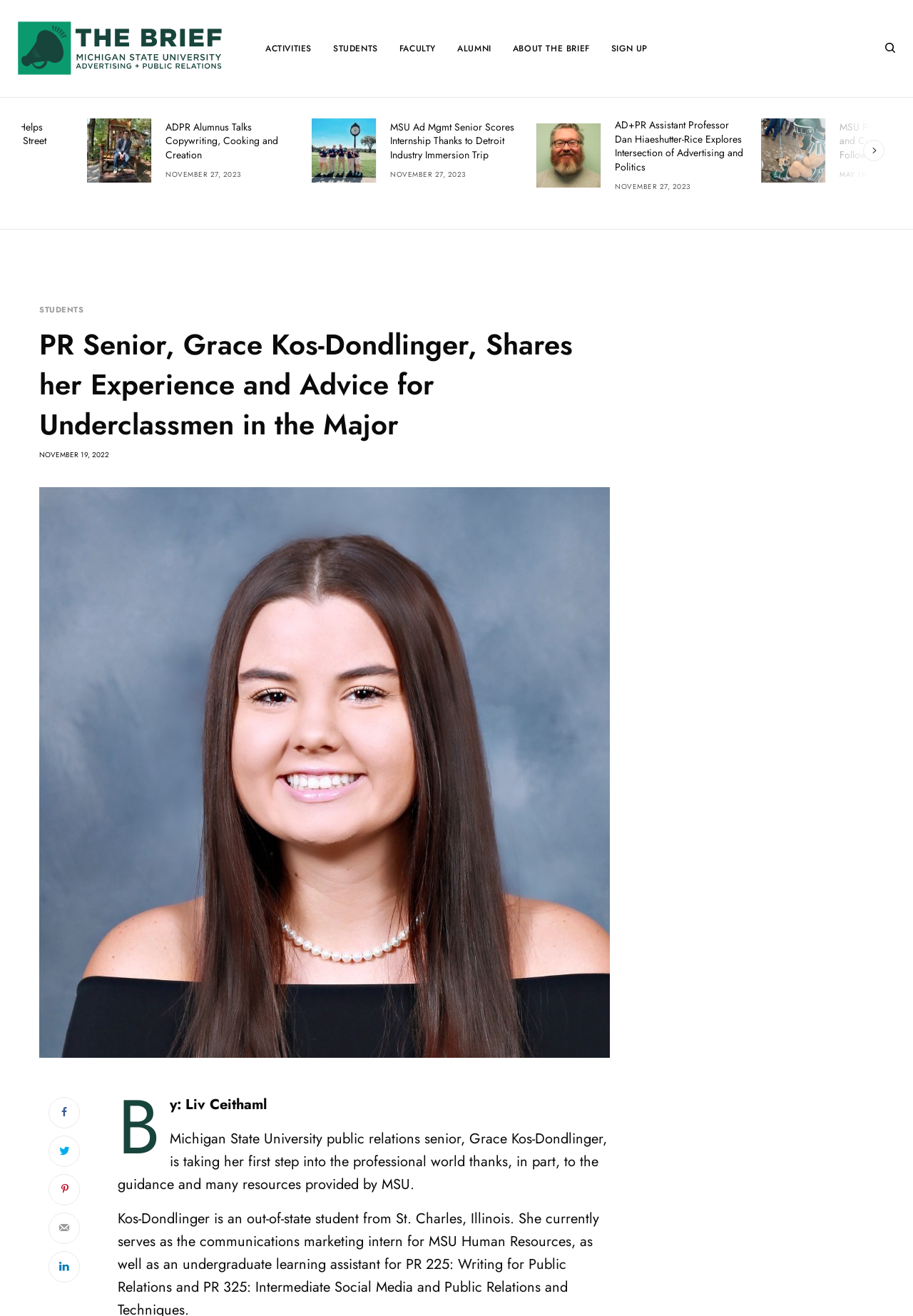How many figures are on the webpage?
Identify the answer in the screenshot and reply with a single word or phrase.

5